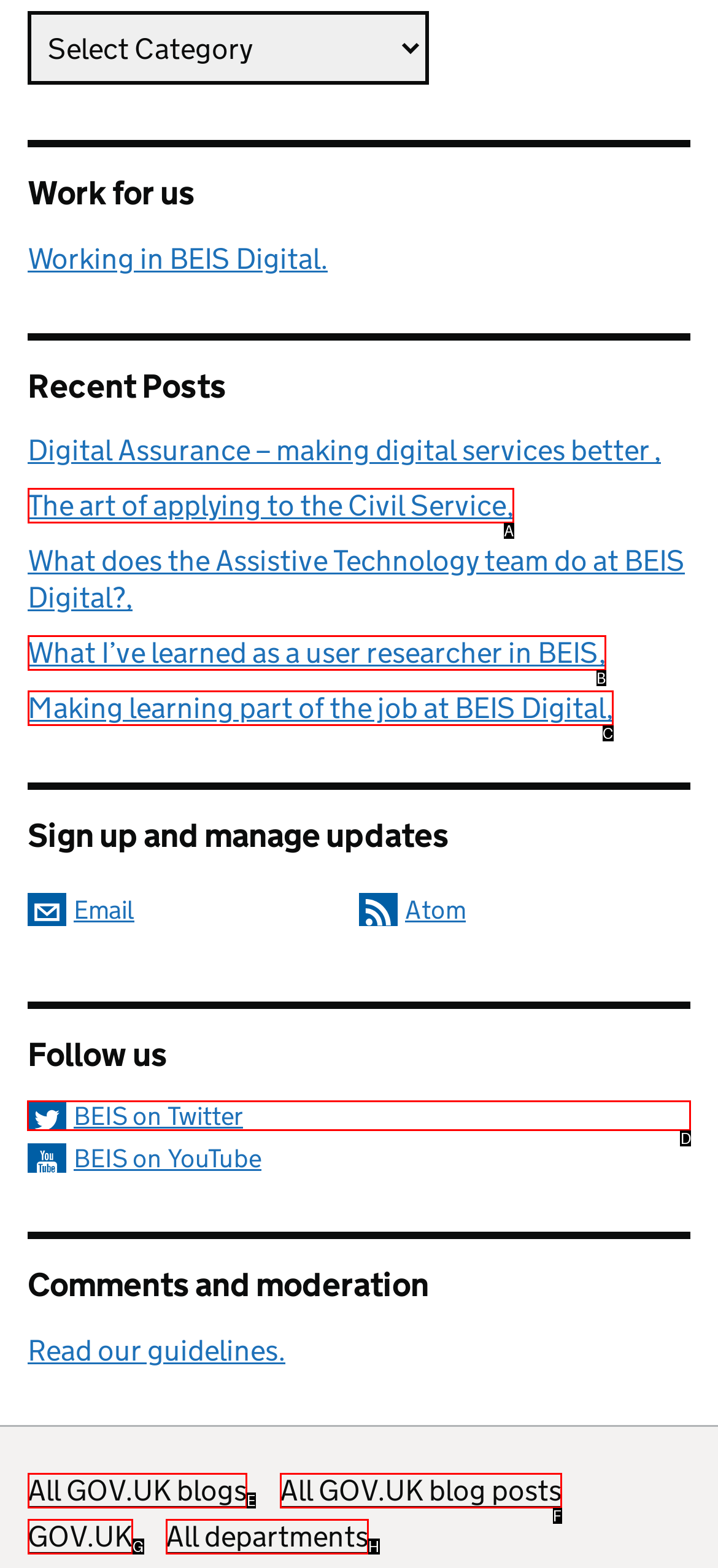Decide which HTML element to click to complete the task: Follow BEIS on Twitter Provide the letter of the appropriate option.

D